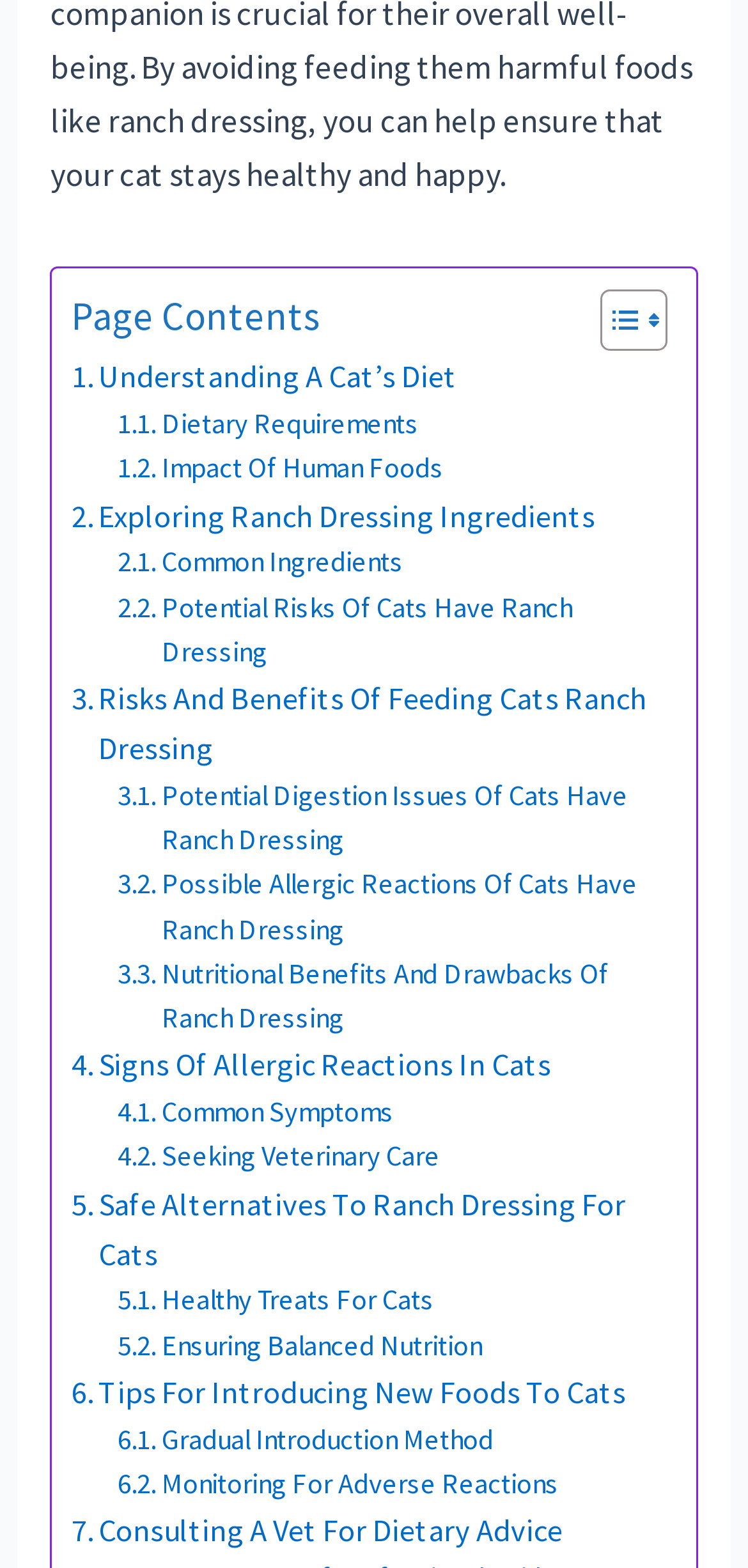Please find the bounding box coordinates of the section that needs to be clicked to achieve this instruction: "check out Barbie".

None